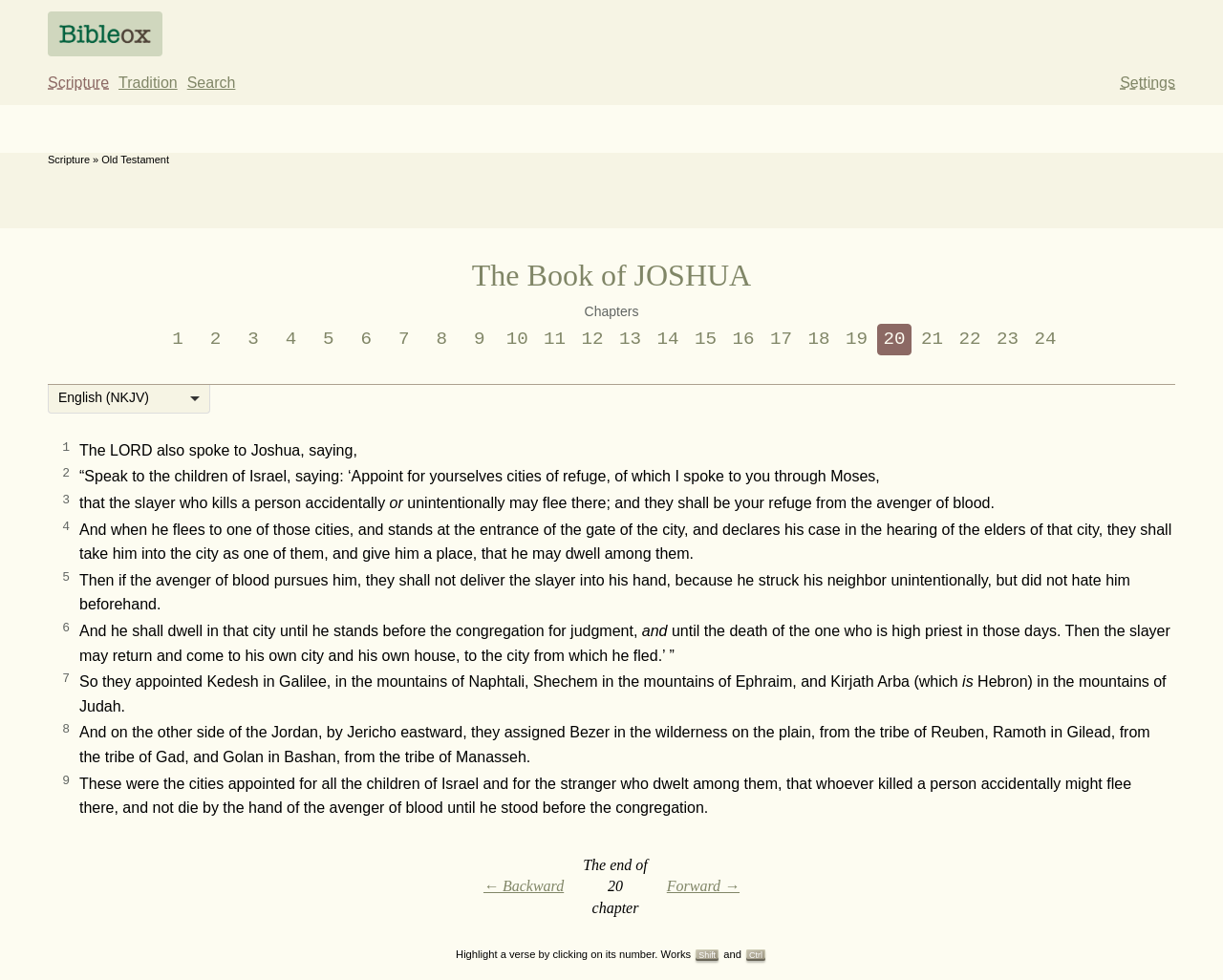Identify the bounding box coordinates of the clickable region required to complete the instruction: "Go to chapter 1". The coordinates should be given as four float numbers within the range of 0 and 1, i.e., [left, top, right, bottom].

[0.132, 0.33, 0.159, 0.362]